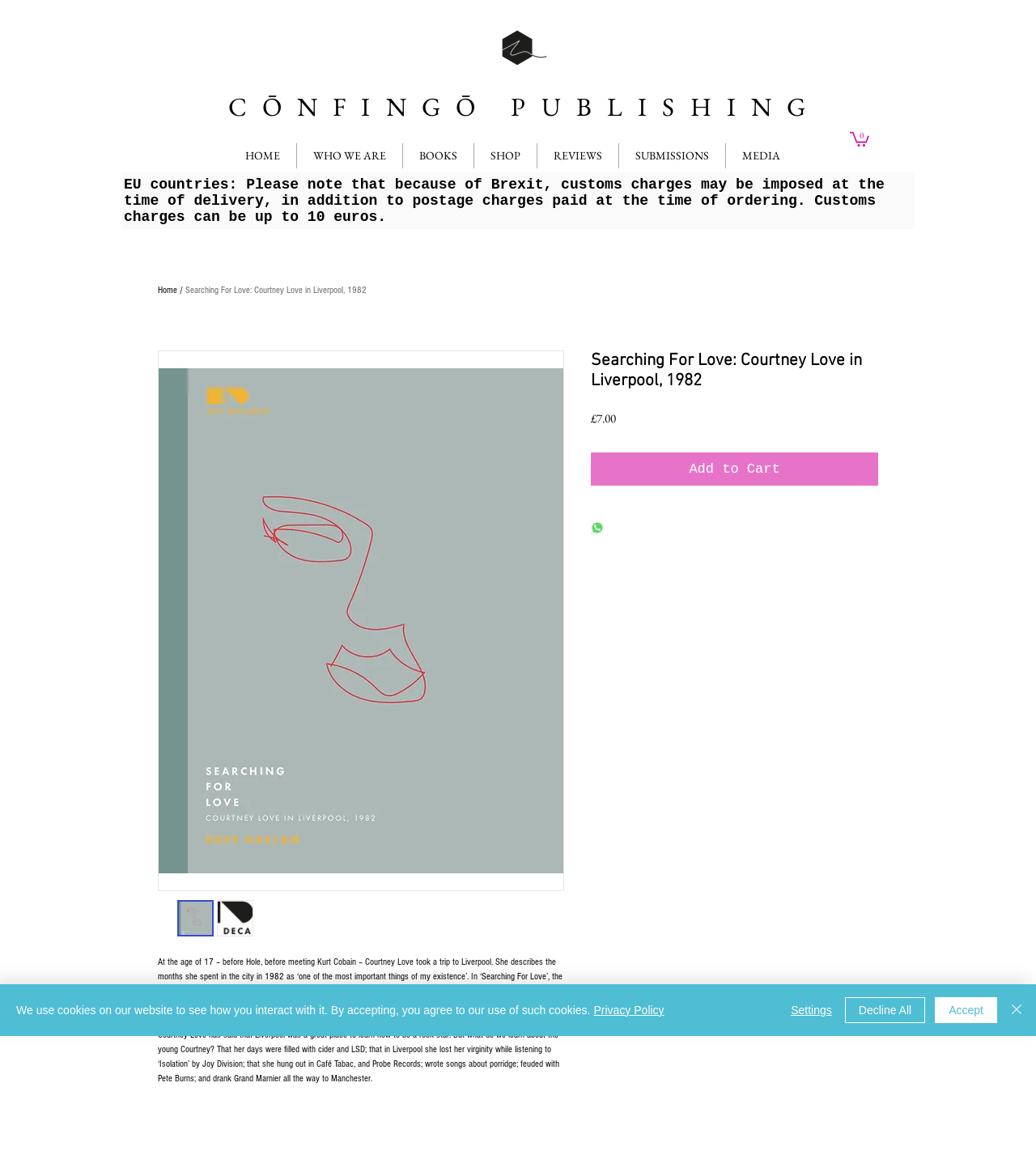Find the bounding box coordinates for the HTML element specified by: "HOME".

[0.22, 0.124, 0.286, 0.146]